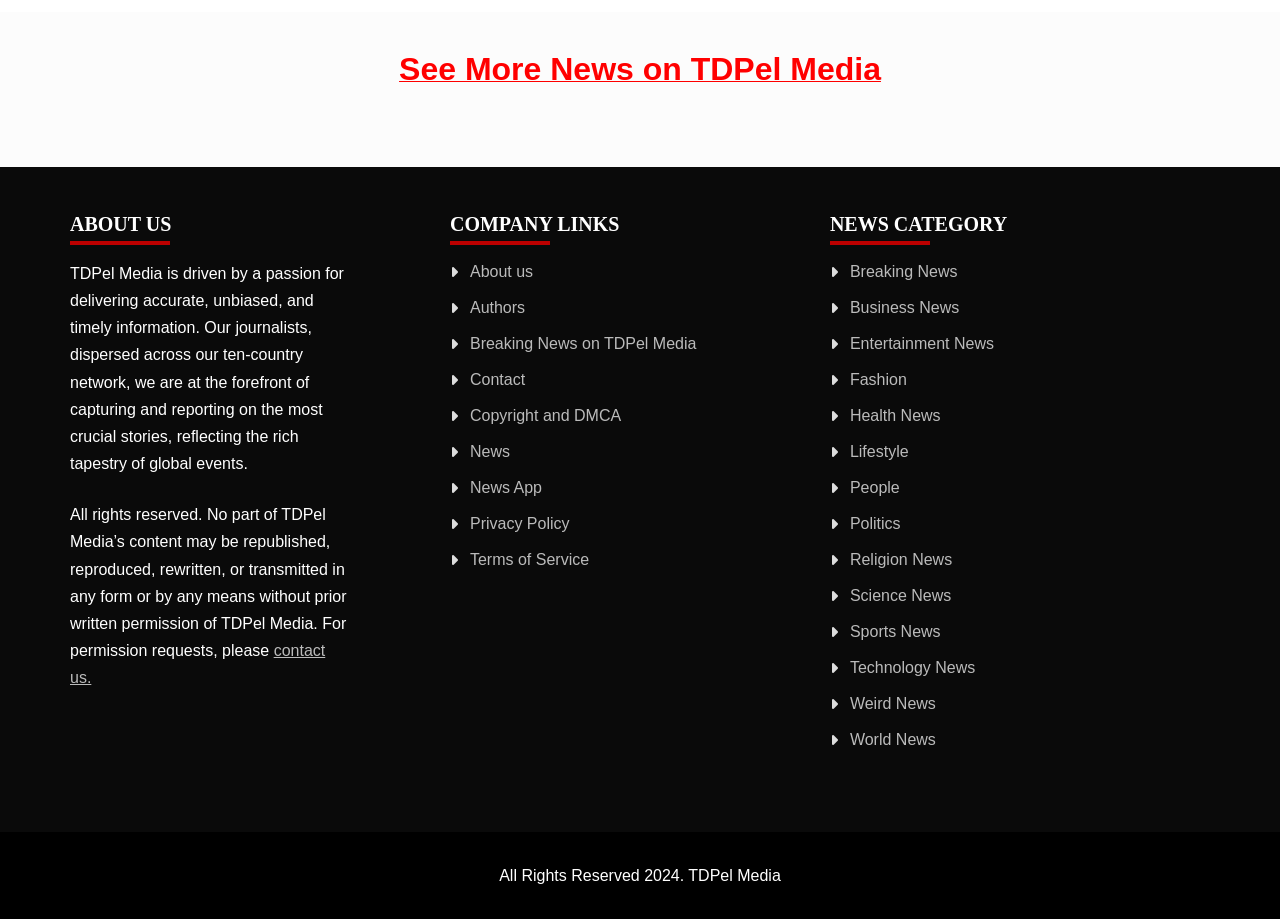What is the year of copyright?
Using the image, elaborate on the answer with as much detail as possible.

The year of copyright can be found at the bottom of the webpage, where it is stated that 'All Rights Reserved 2024. TDPel Media'.